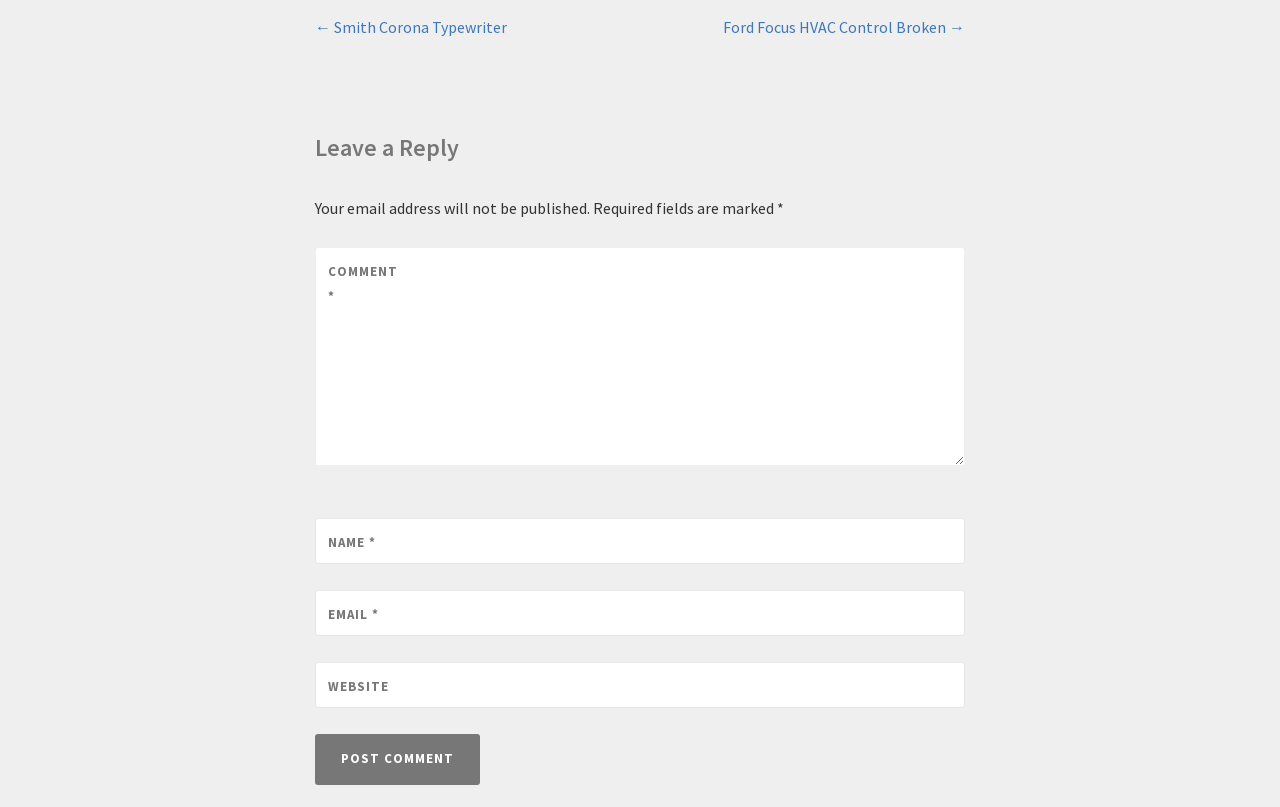Using the description "parent_node: WEBSITE name="url"", locate and provide the bounding box of the UI element.

[0.246, 0.82, 0.754, 0.877]